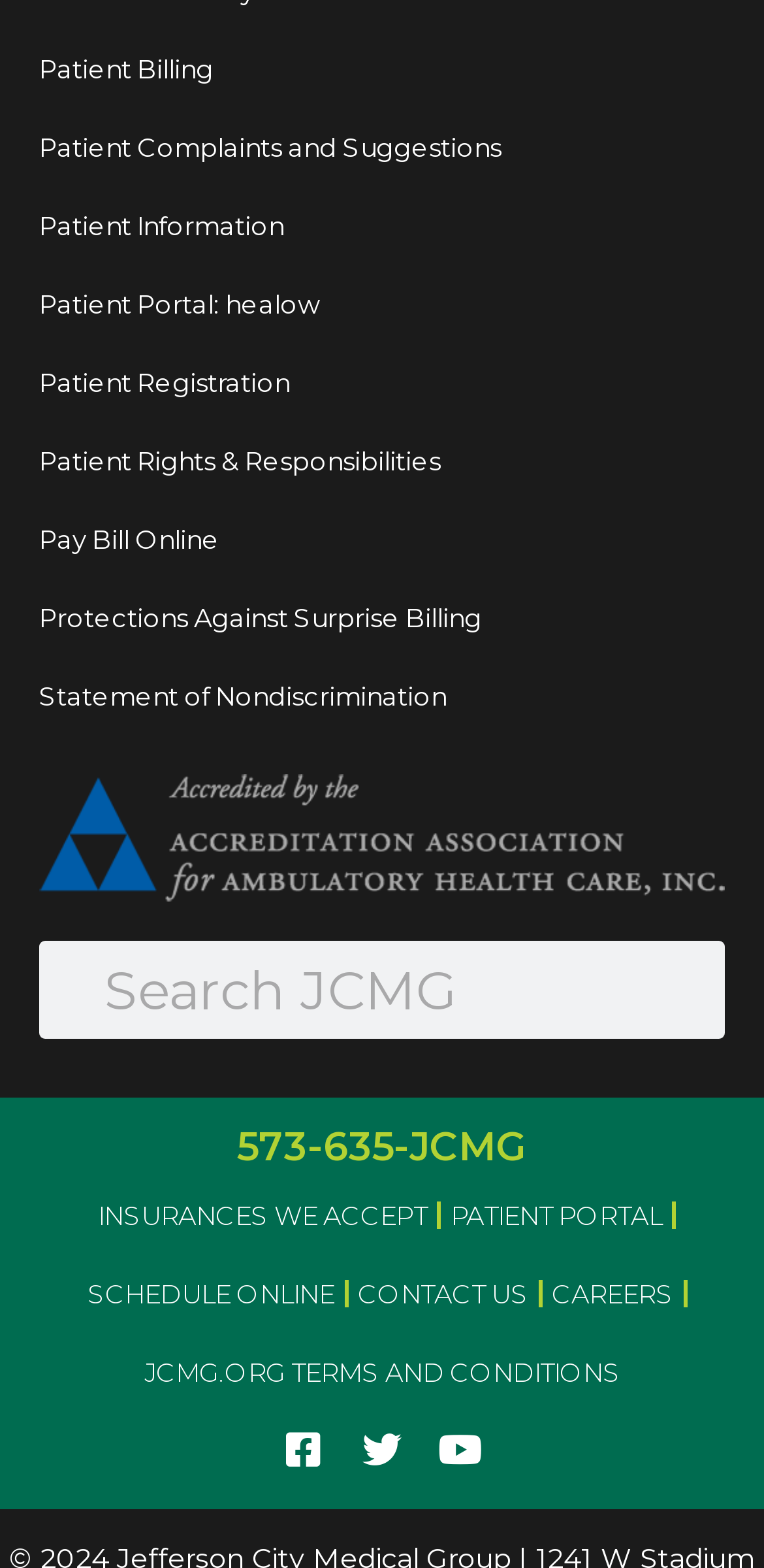Find the bounding box coordinates for the element that must be clicked to complete the instruction: "Open menu". The coordinates should be four float numbers between 0 and 1, indicated as [left, top, right, bottom].

None